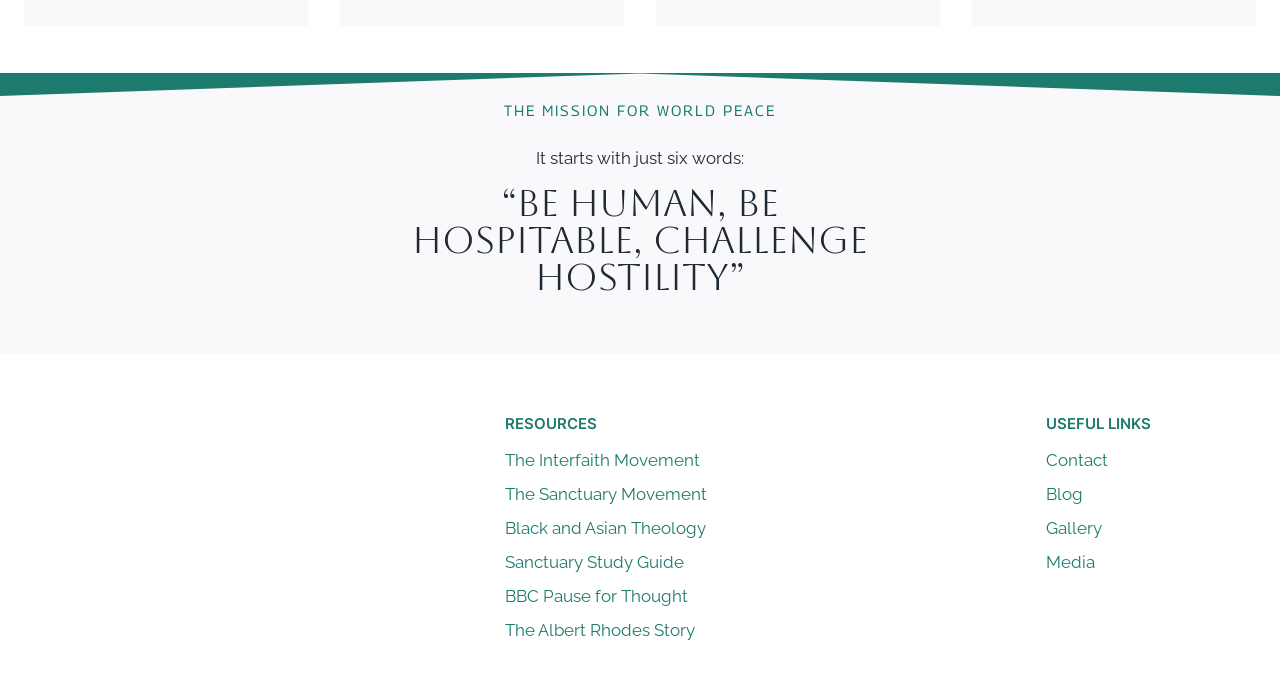How many sections are there on the webpage?
Observe the image and answer the question with a one-word or short phrase response.

3